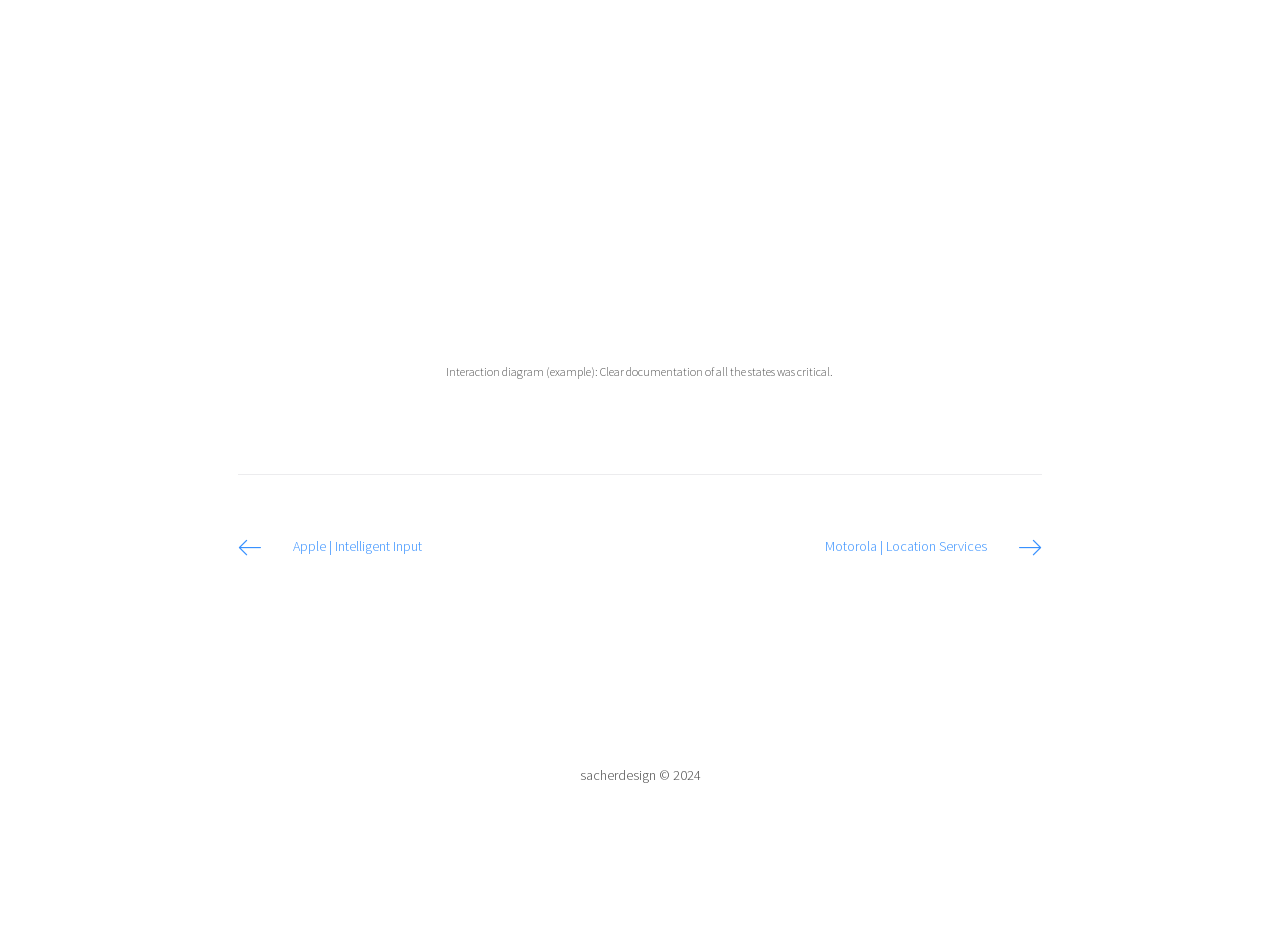How many links are in the navigation section?
Refer to the image and answer the question using a single word or phrase.

2